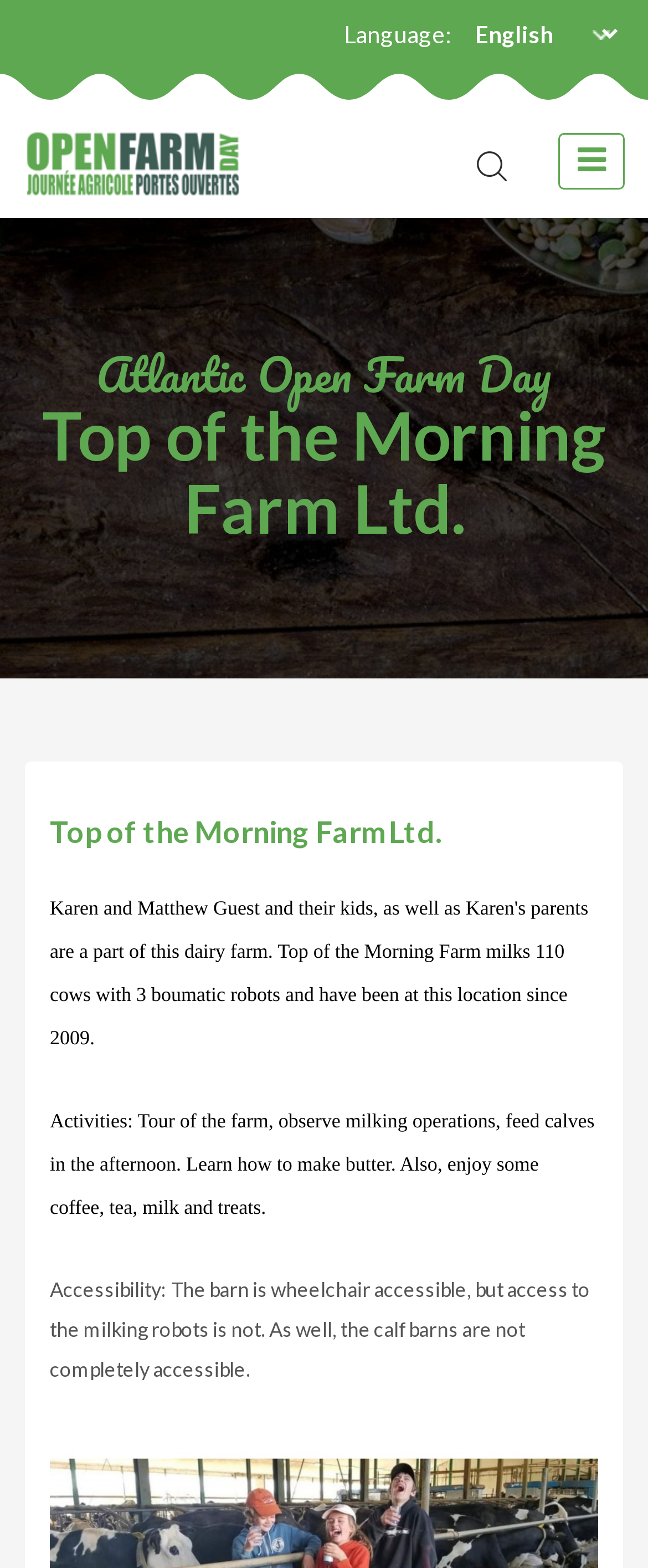Show the bounding box coordinates for the HTML element as described: "Read all".

None